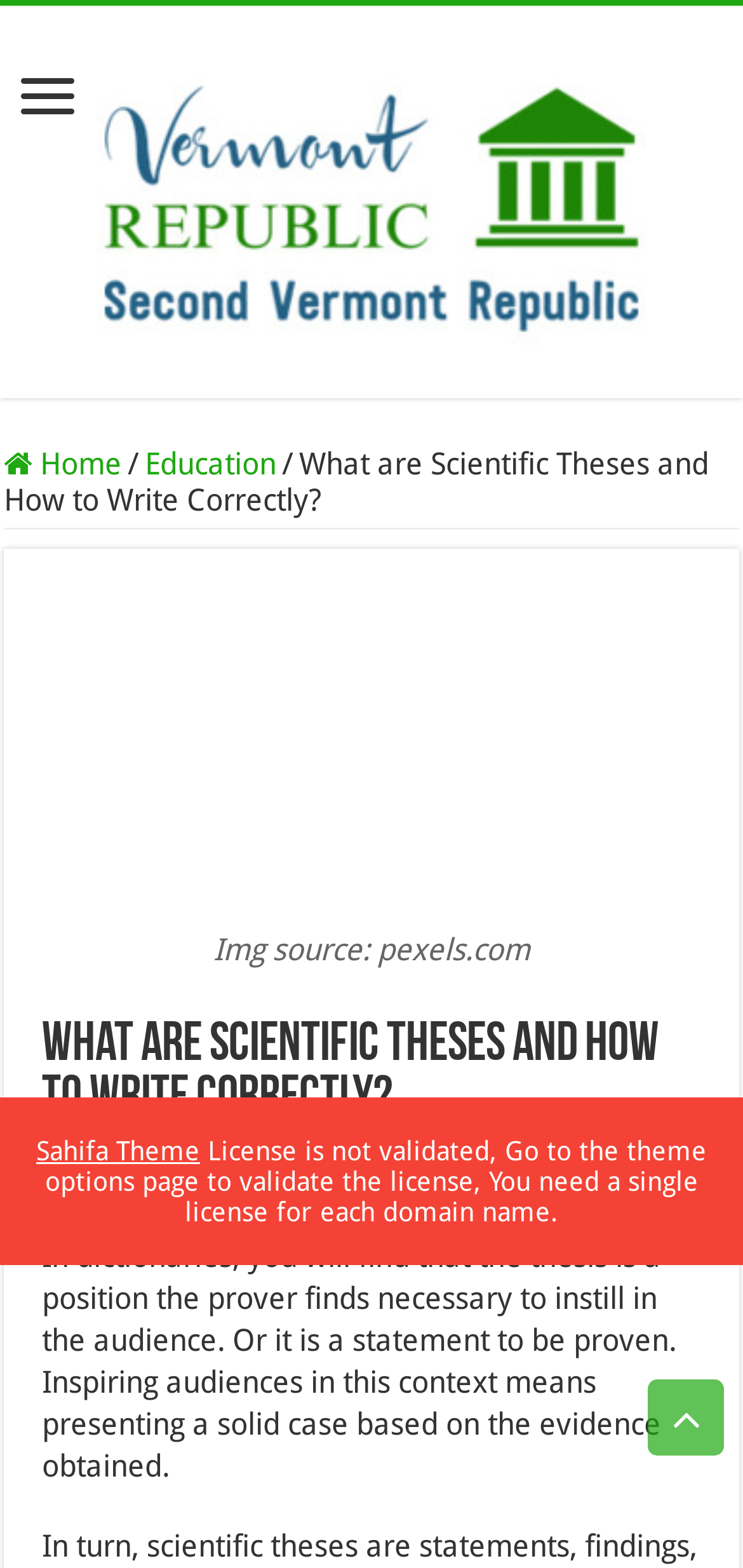Given the webpage screenshot, identify the bounding box of the UI element that matches this description: "Education".

[0.11, 0.75, 0.267, 0.769]